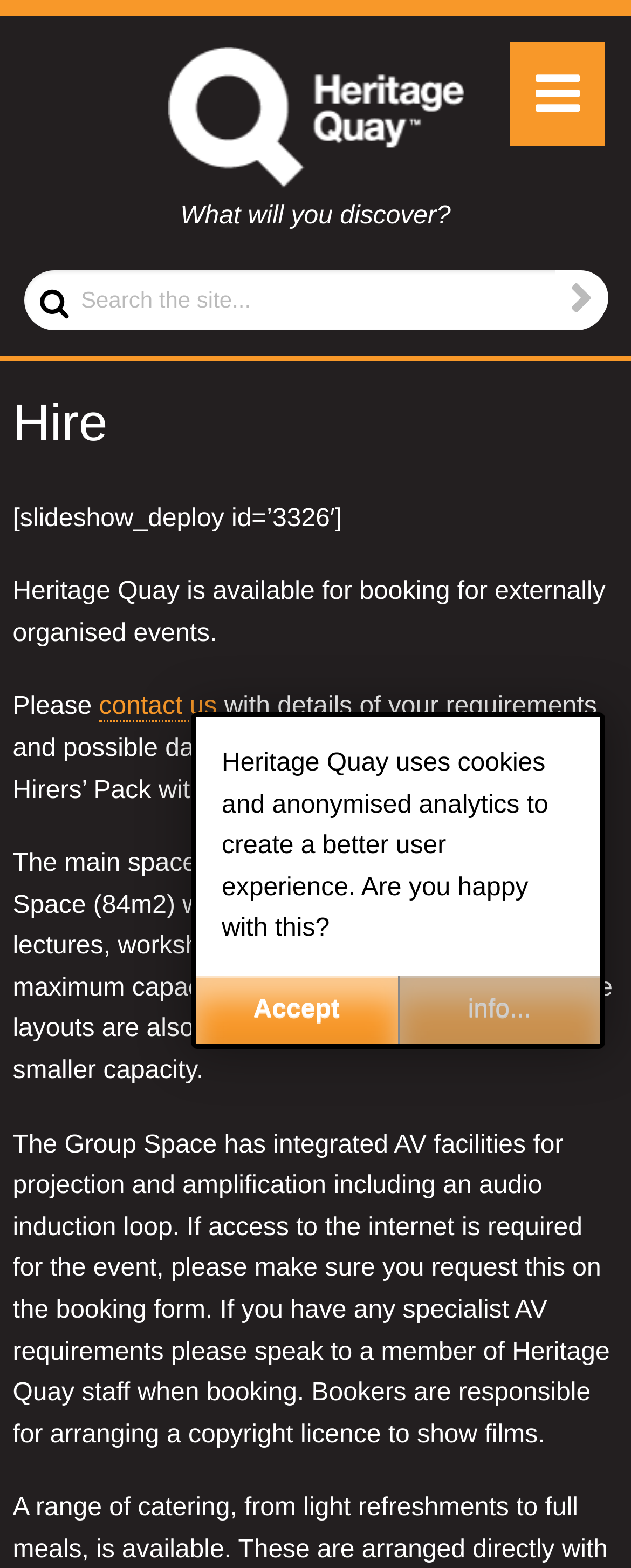Refer to the image and offer a detailed explanation in response to the question: What is required to confirm a booking?

To confirm a booking, a Hirers’ Pack is required. This is mentioned in the paragraph that explains the process of booking the Heritage Quay for an event. It states that no booking is confirmed without the completion of a Hirers’ Pack.